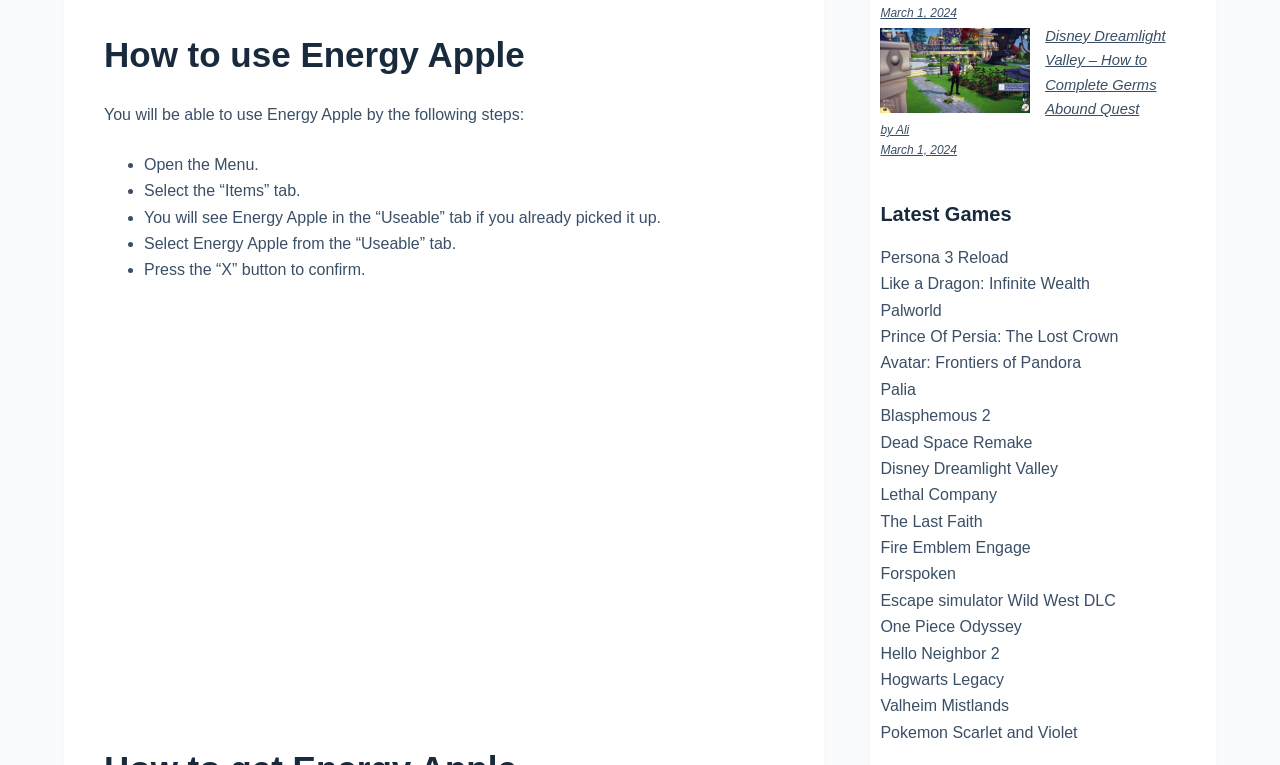What is the name of the game that is mentioned alongside Energy Apple?
Can you give a detailed and elaborate answer to the question?

The name of the game that is mentioned alongside Energy Apple is 'One Piece Odyssey' which is listed under the 'Latest Games' category.